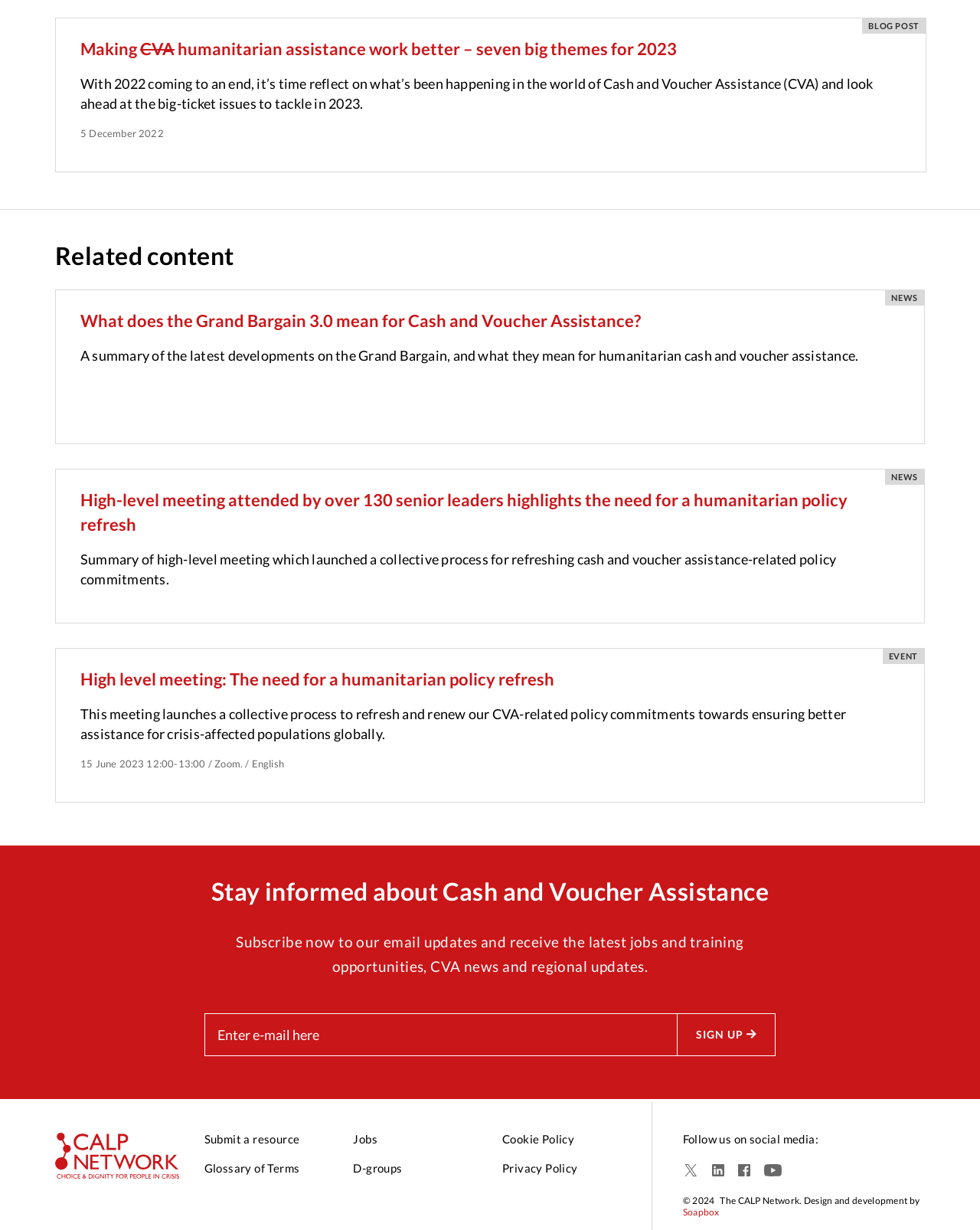Give the bounding box coordinates for this UI element: "D-groups". The coordinates should be four float numbers between 0 and 1, arranged as [left, top, right, bottom].

[0.36, 0.944, 0.411, 0.958]